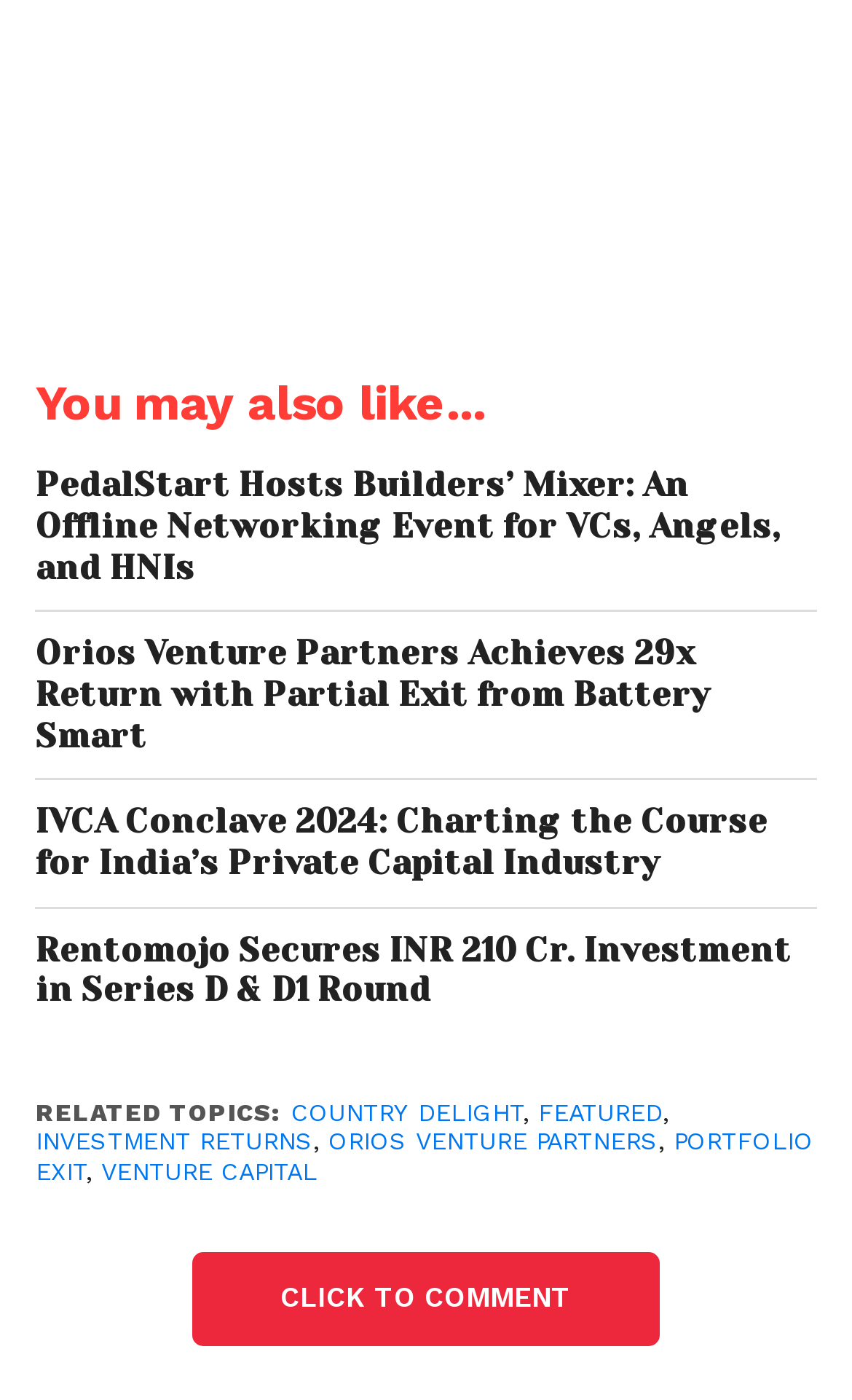What is the bounding box coordinate of the 'CLICK TO COMMENT' button?
From the image, respond with a single word or phrase.

[0.329, 0.915, 0.67, 0.939]